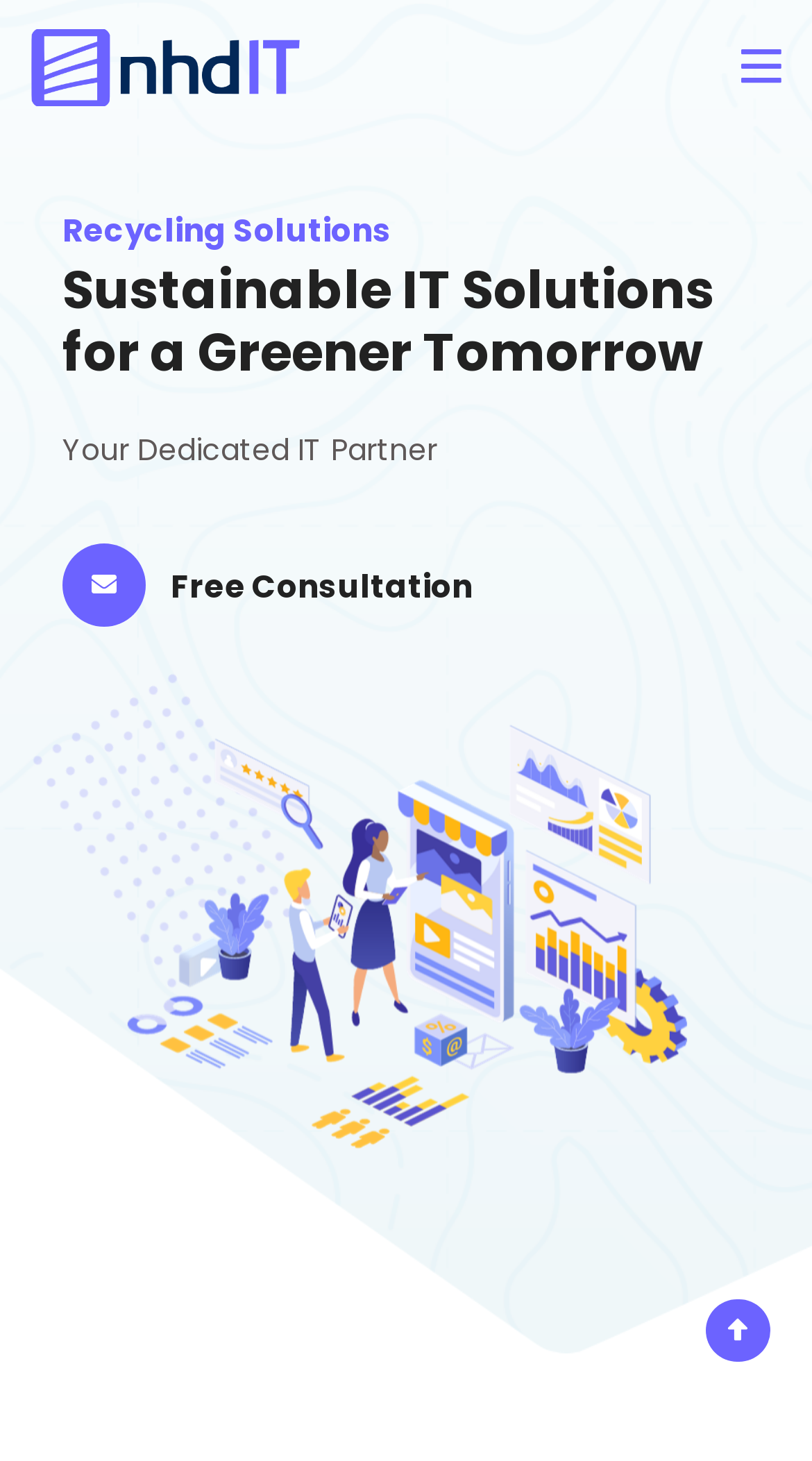Please give a succinct answer using a single word or phrase:
What is the company name?

nhdIT, LLC